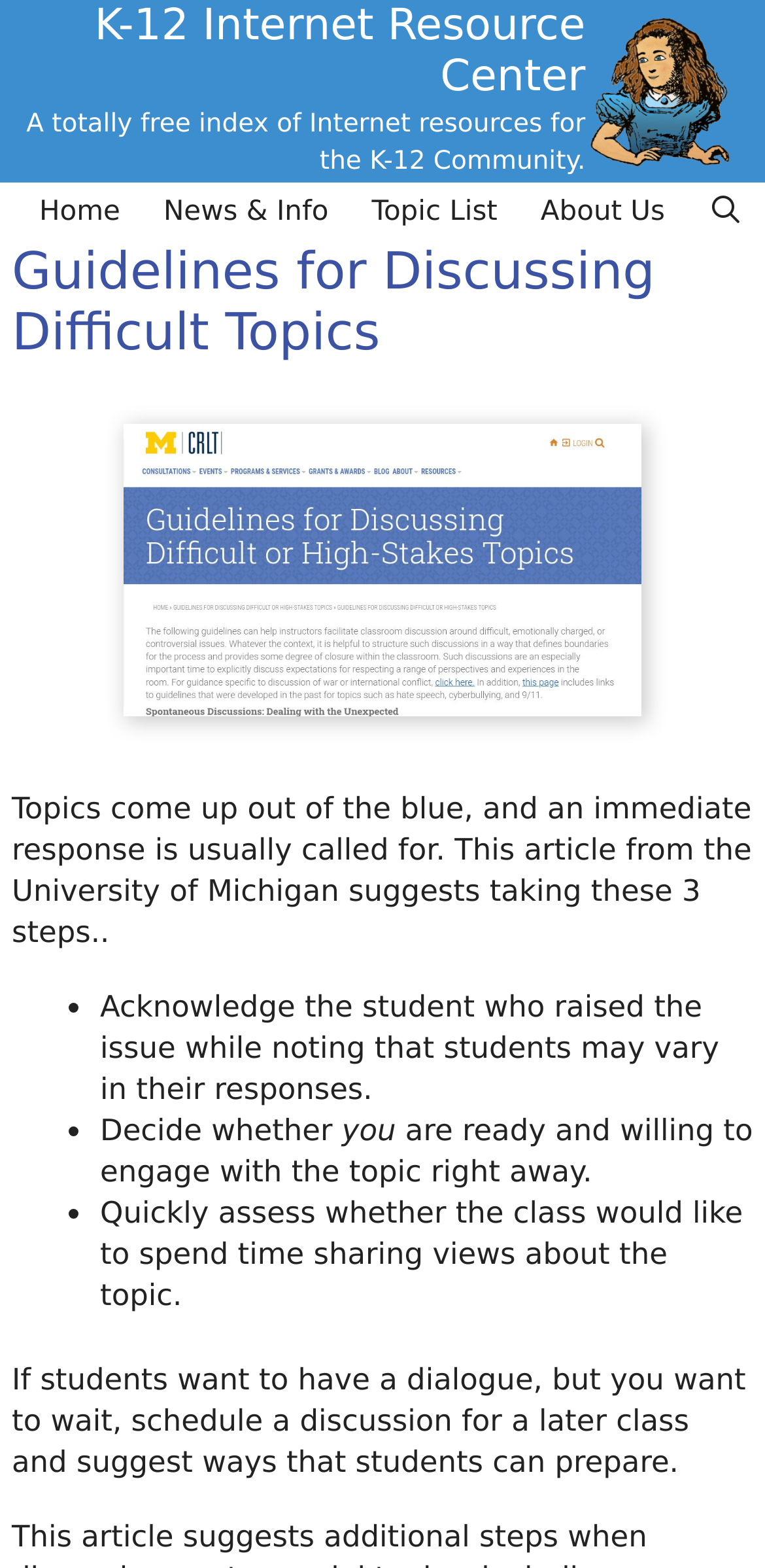Locate the bounding box coordinates of the element that should be clicked to execute the following instruction: "visit K-12 Internet Resource Center".

[0.124, 0.001, 0.765, 0.066]